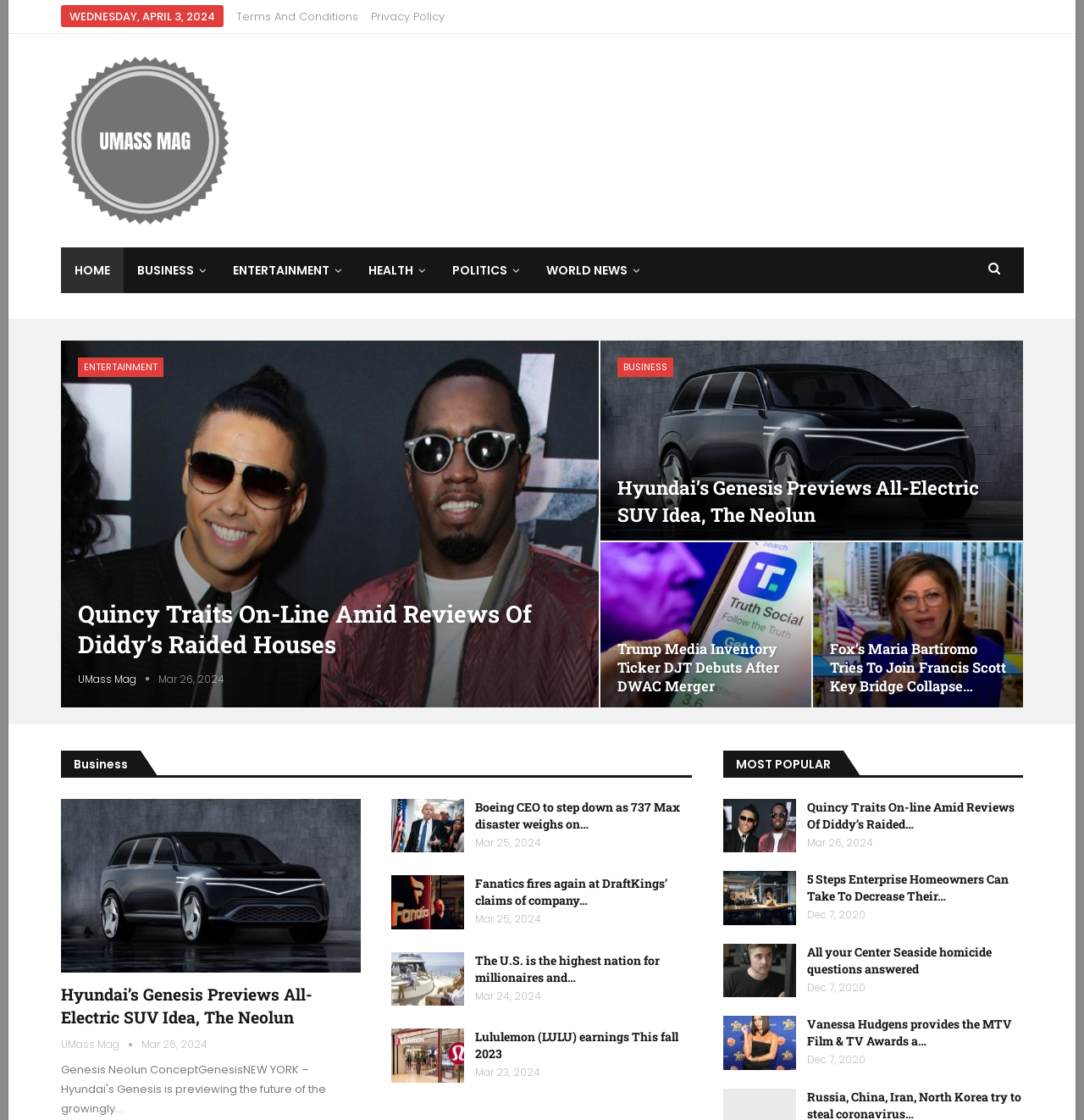Locate the bounding box coordinates for the element described below: "Terms and Conditions". The coordinates must be four float values between 0 and 1, formatted as [left, top, right, bottom].

[0.218, 0.008, 0.33, 0.022]